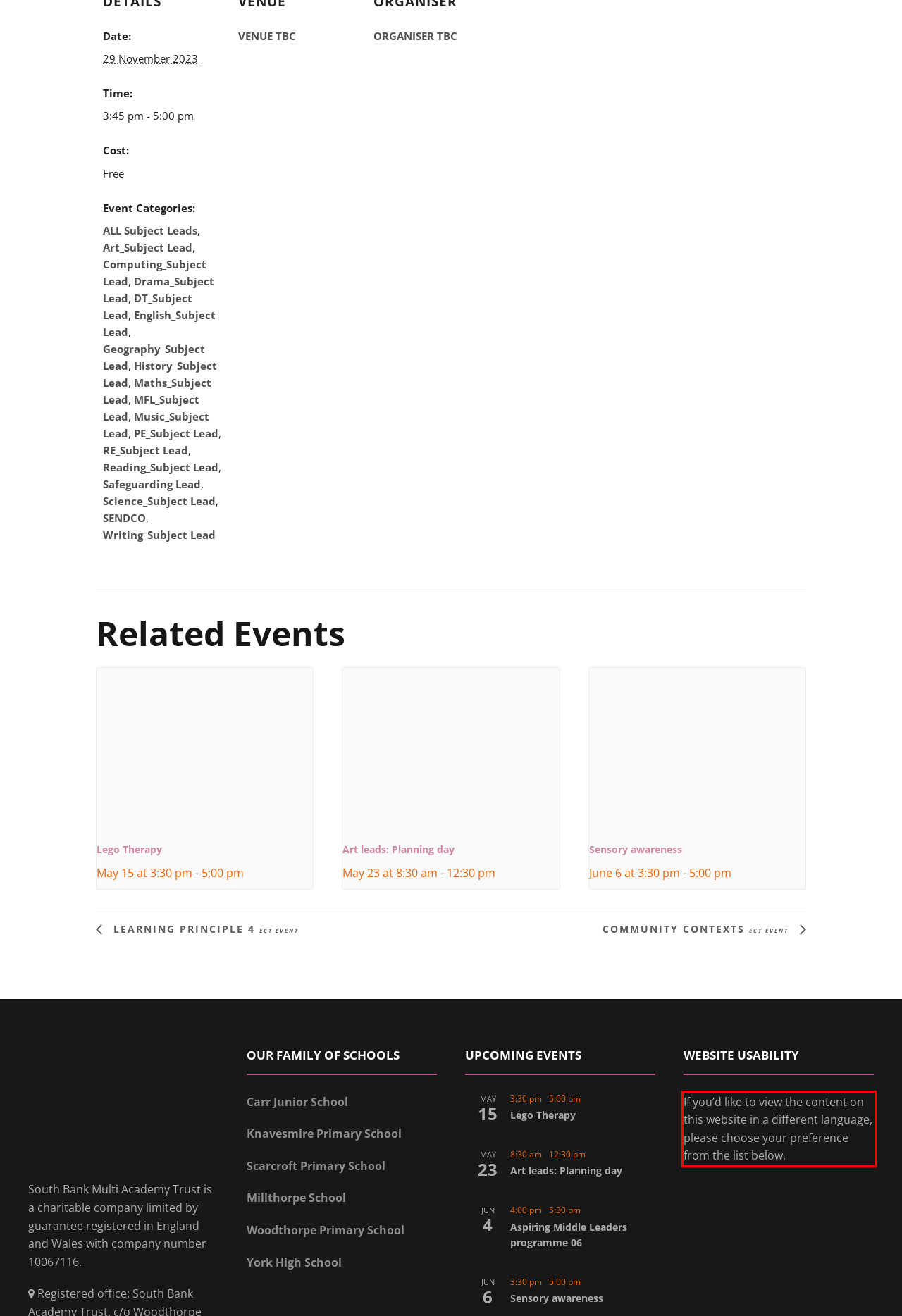Please perform OCR on the UI element surrounded by the red bounding box in the given webpage screenshot and extract its text content.

If you’d like to view the content on this website in a different language, please choose your preference from the list below.